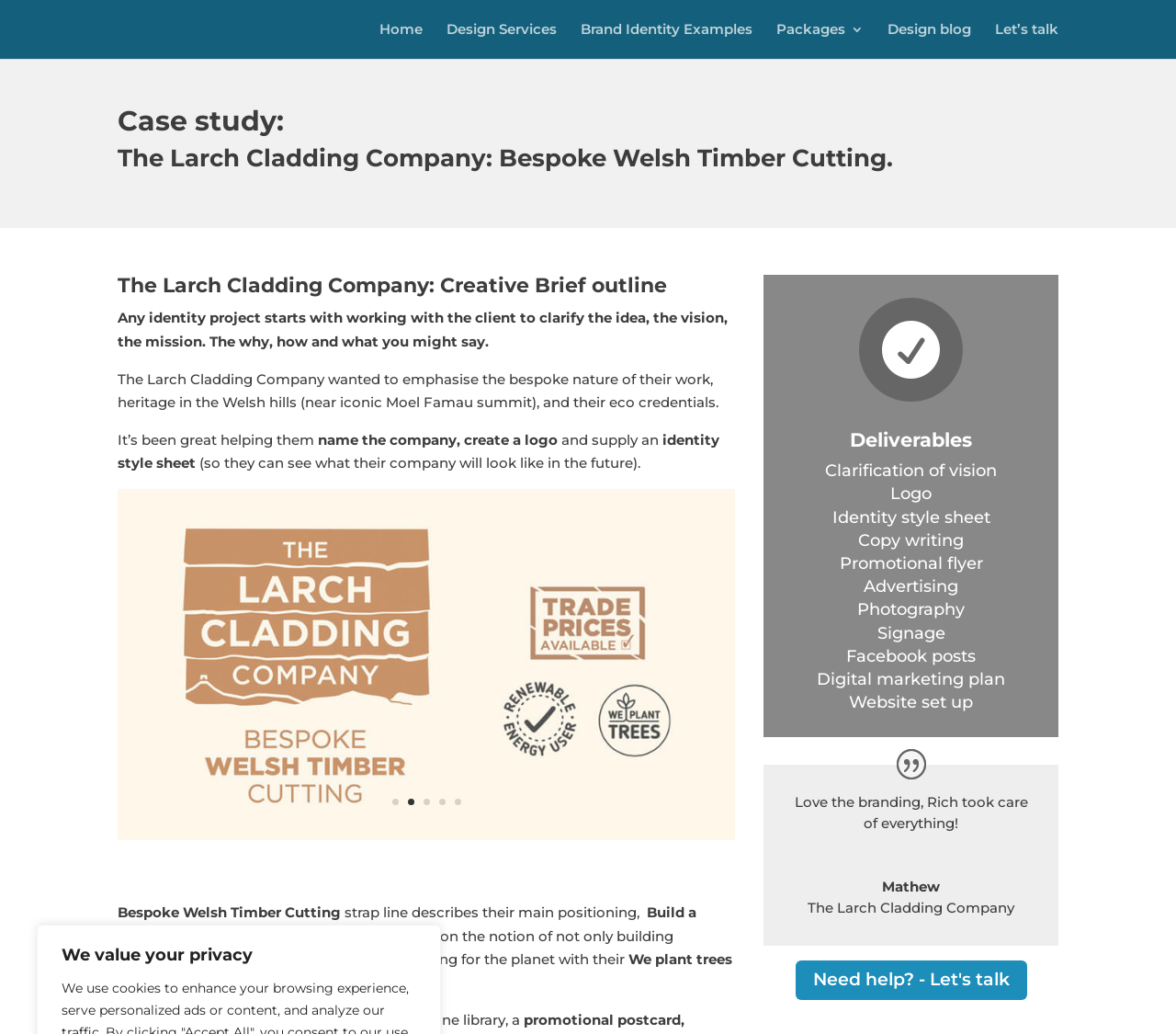Determine the bounding box coordinates of the clickable element necessary to fulfill the instruction: "View the 'Deliverables' section". Provide the coordinates as four float numbers within the 0 to 1 range, i.e., [left, top, right, bottom].

[0.669, 0.415, 0.88, 0.445]